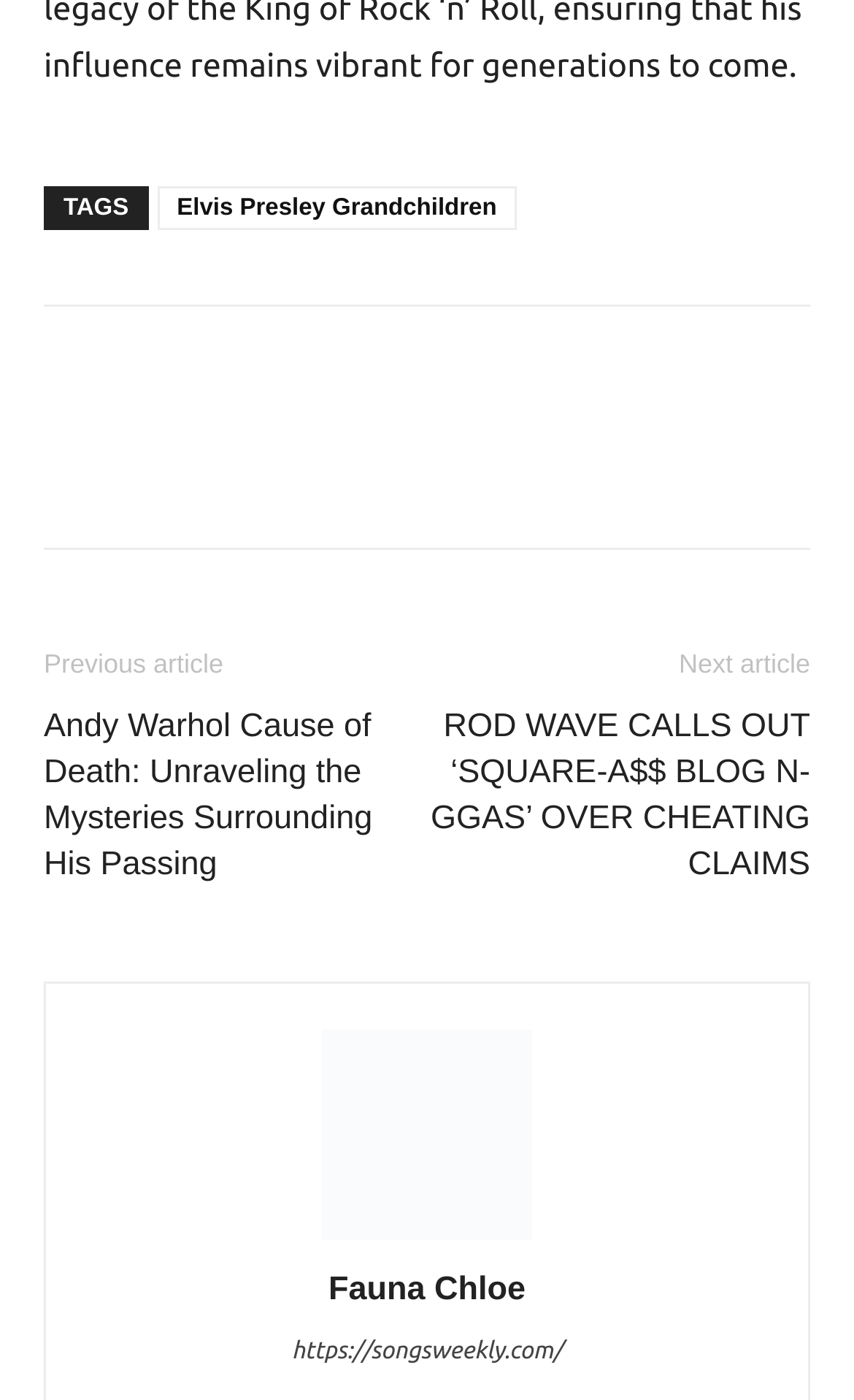Identify the bounding box for the UI element specified in this description: "https://songsweekly.com/". The coordinates must be four float numbers between 0 and 1, formatted as [left, top, right, bottom].

[0.342, 0.957, 0.658, 0.976]